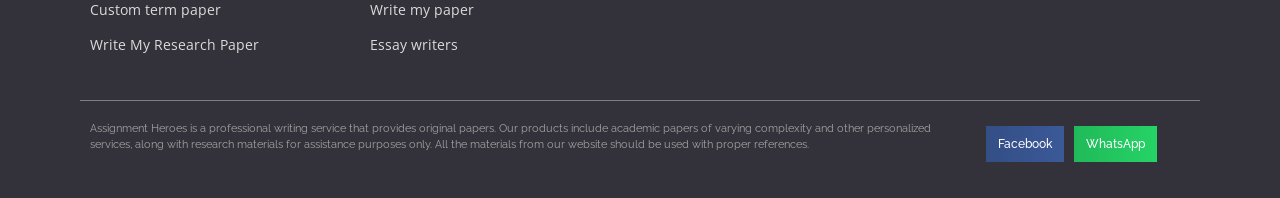What should be used with the materials from the website?
Analyze the image and deliver a detailed answer to the question.

The materials from the website should be used with proper references, as stated in the StaticText element with the text 'Assignment Heroes is a professional writing service...' which provides guidance on how to use the materials responsibly.